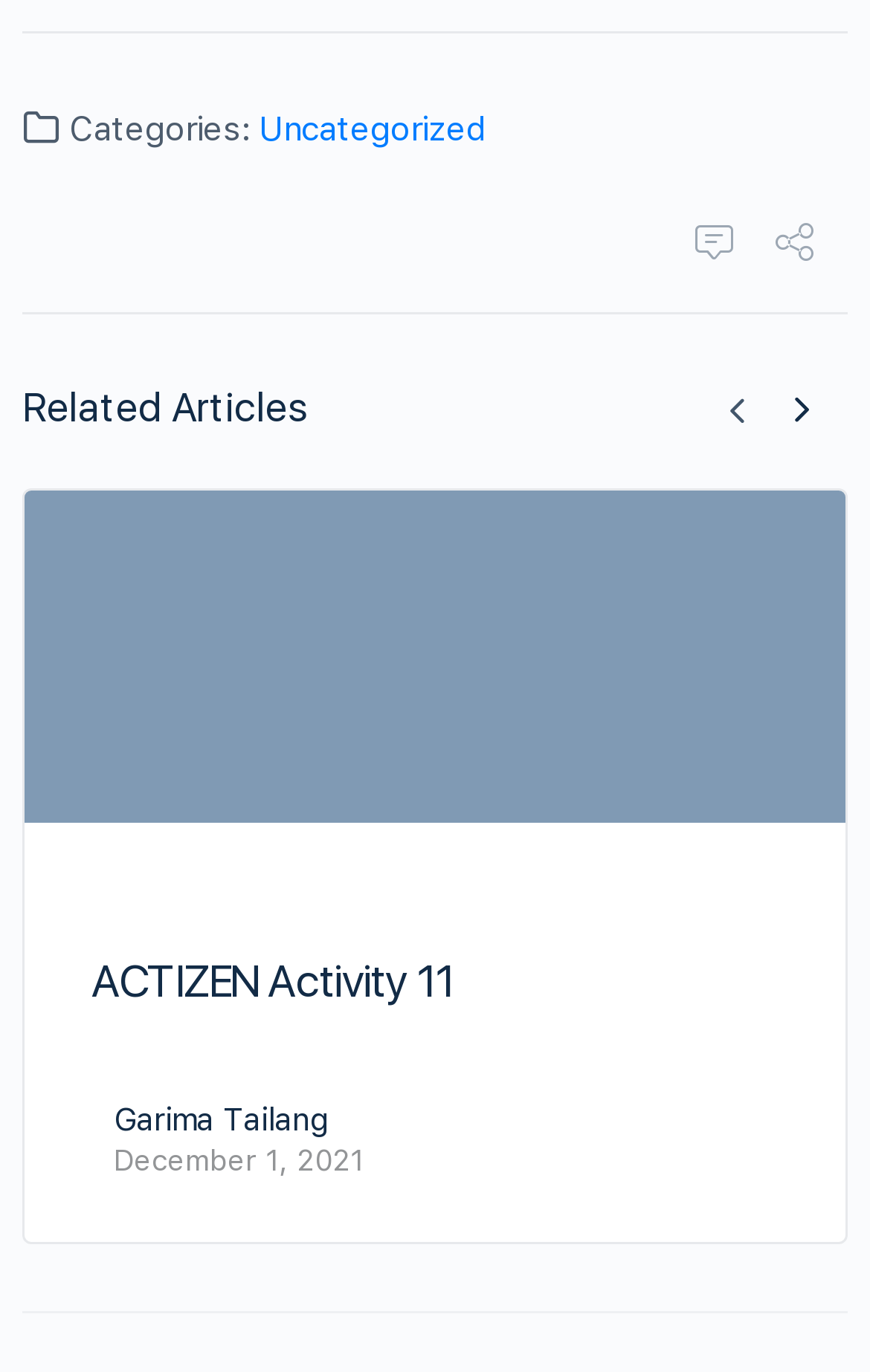Given the description of a UI element: "December 1, 2021", identify the bounding box coordinates of the matching element in the webpage screenshot.

[0.131, 0.834, 0.418, 0.859]